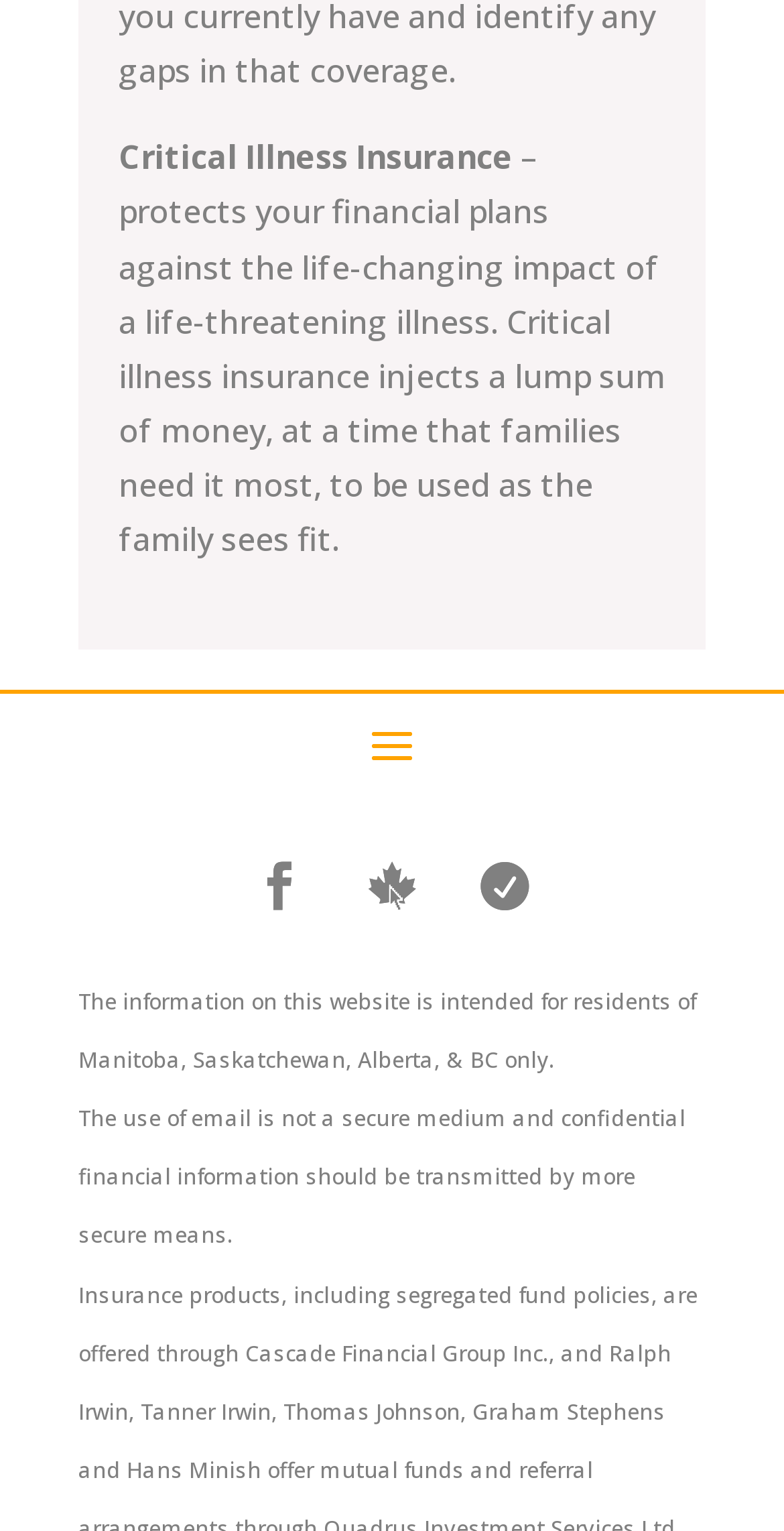Provide the bounding box coordinates of the HTML element described by the text: "Follow". The coordinates should be in the format [left, top, right, bottom] with values between 0 and 1.

[0.438, 0.547, 0.562, 0.61]